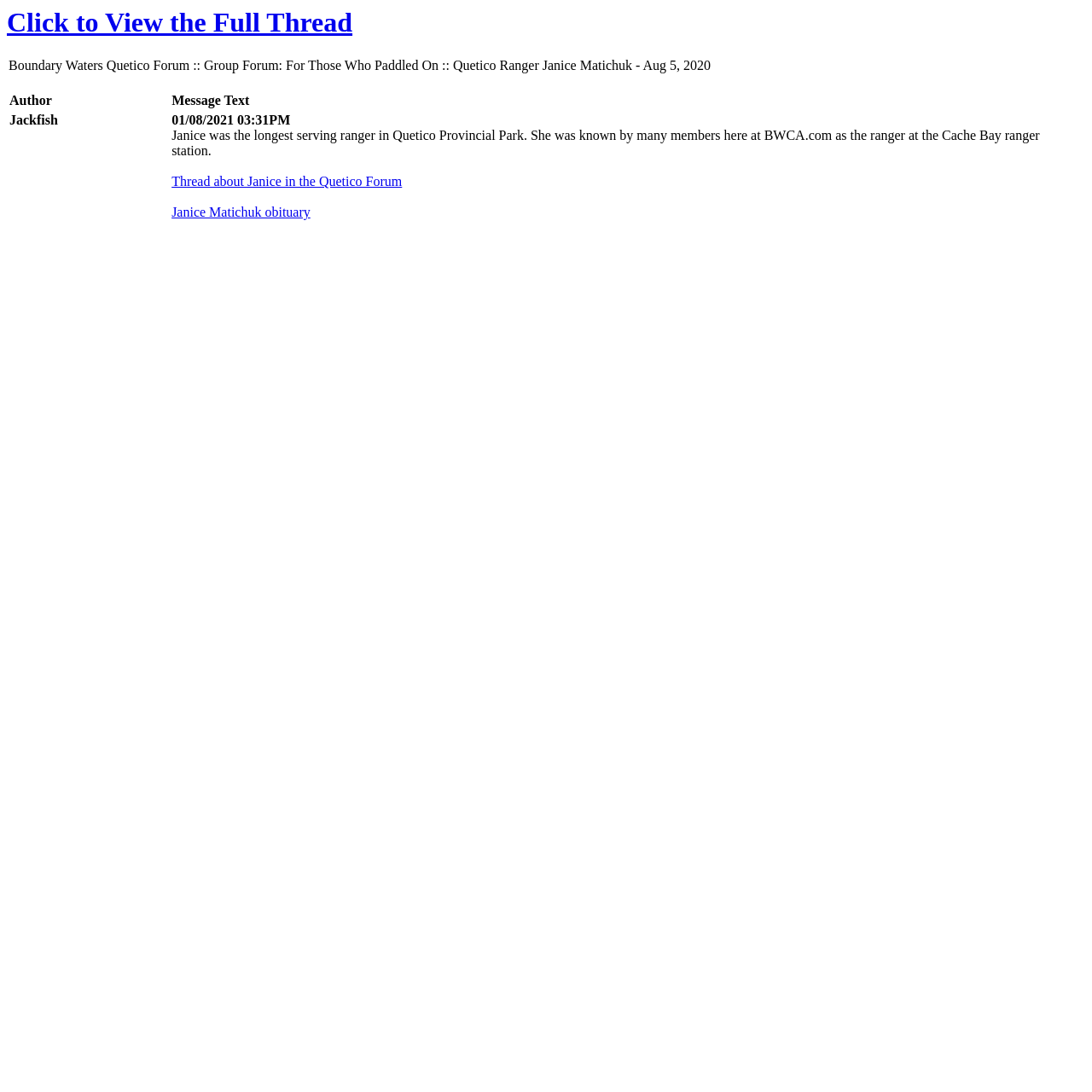Generate a comprehensive caption for the webpage you are viewing.

This webpage appears to be a forum thread discussion page. At the top, there is a heading that reads "Click to View the Full Thread" which is also a clickable link. Below this heading, there is a table with two rows. The first row contains a cell with a title "Boundary Waters Quetico Forum :: Group Forum: For Those Who Paddled On :: Quetico Ranger Janice Matichuk - Aug 5, 2020".

The second table has two rows as well. The first row has two cells, one labeled "Author" and the other labeled "Message Text". The second row has two cells, with the first cell containing the author's name "Jackfish" and the second cell containing the message text. The message text is a tribute to Janice Matichuk, a ranger in Quetico Provincial Park, and includes two links: one to a thread about Janice in the Quetico Forum and another to her obituary. The message text also includes the date and time of the post, "01/08/2021 03:31PM".